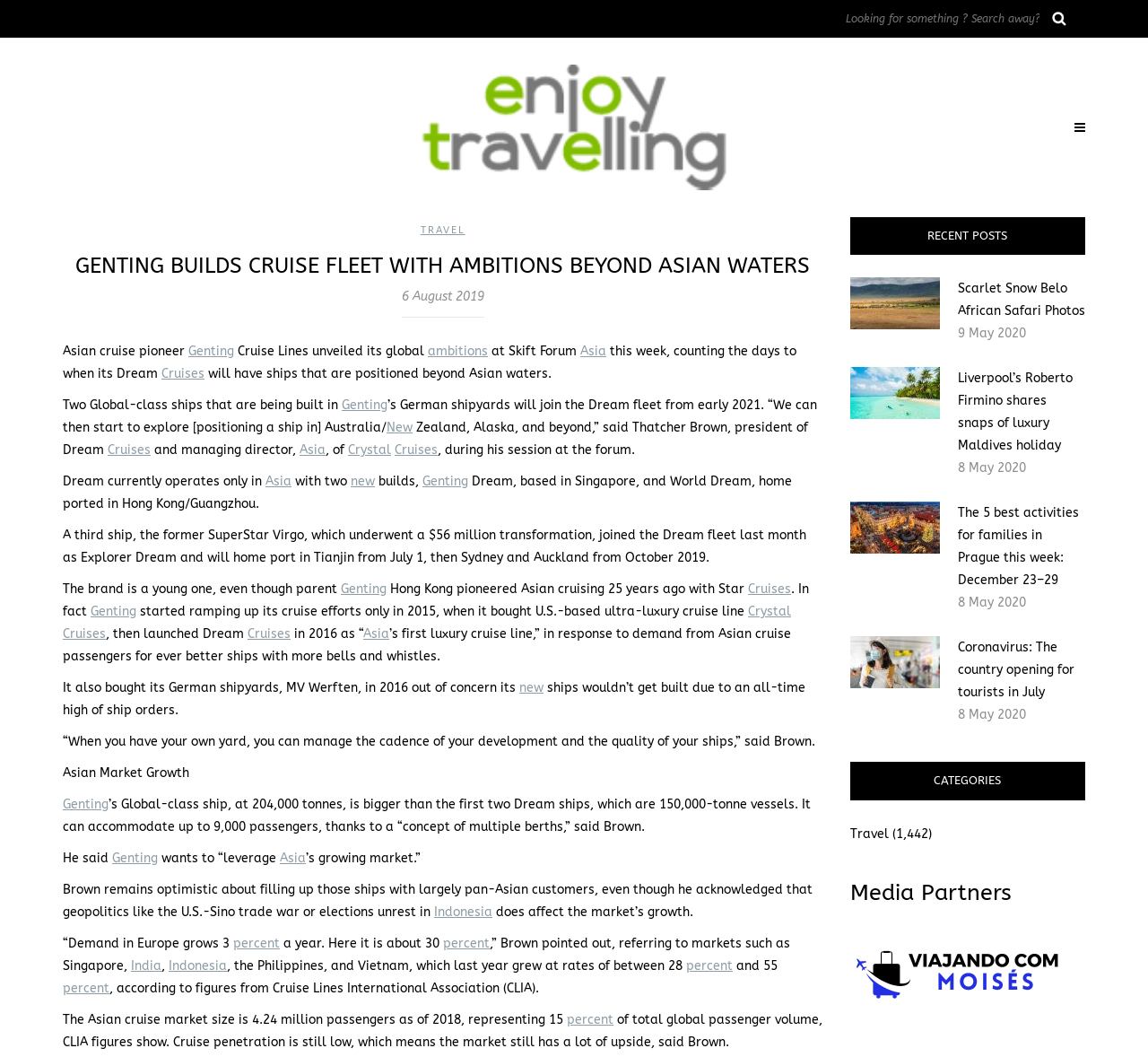Please provide a short answer using a single word or phrase for the question:
Where is Dream Cruises home ported?

Hong Kong/Guangzhou